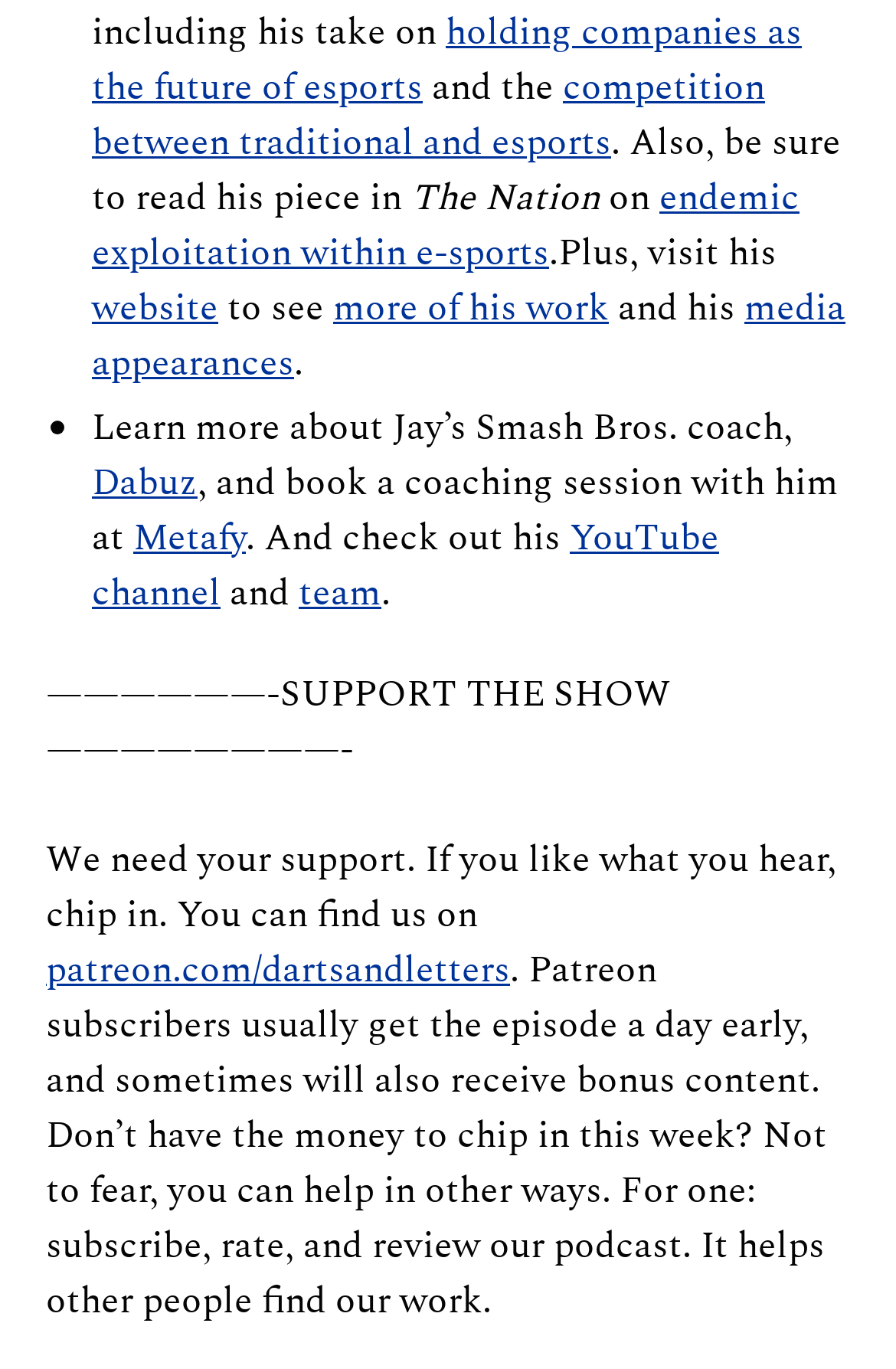Please identify the bounding box coordinates of the region to click in order to complete the given instruction: "support the show on patreon". The coordinates should be four float numbers between 0 and 1, i.e., [left, top, right, bottom].

[0.051, 0.688, 0.569, 0.728]